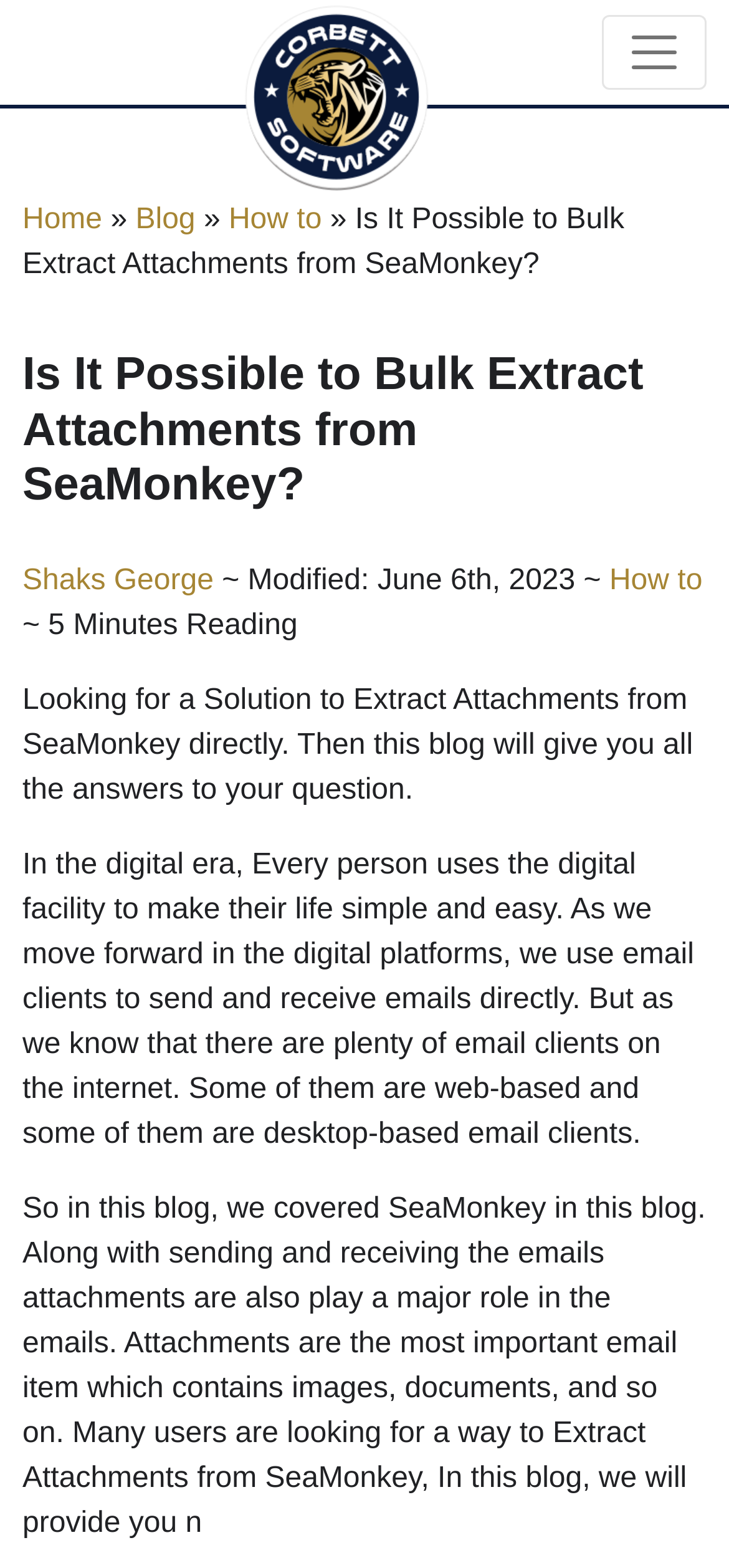Please find the top heading of the webpage and generate its text.

Is It Possible to Bulk Extract Attachments from SeaMonkey?